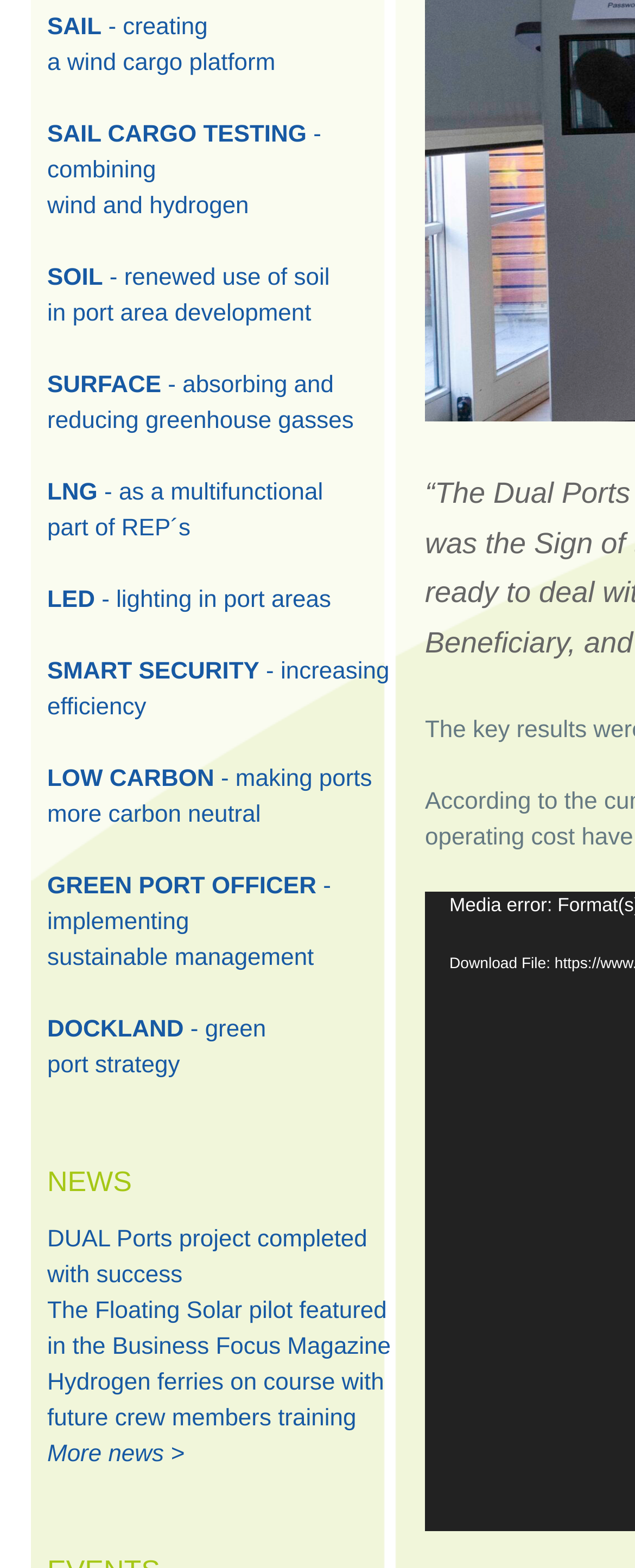How many news articles are listed?
Based on the screenshot, answer the question with a single word or phrase.

4